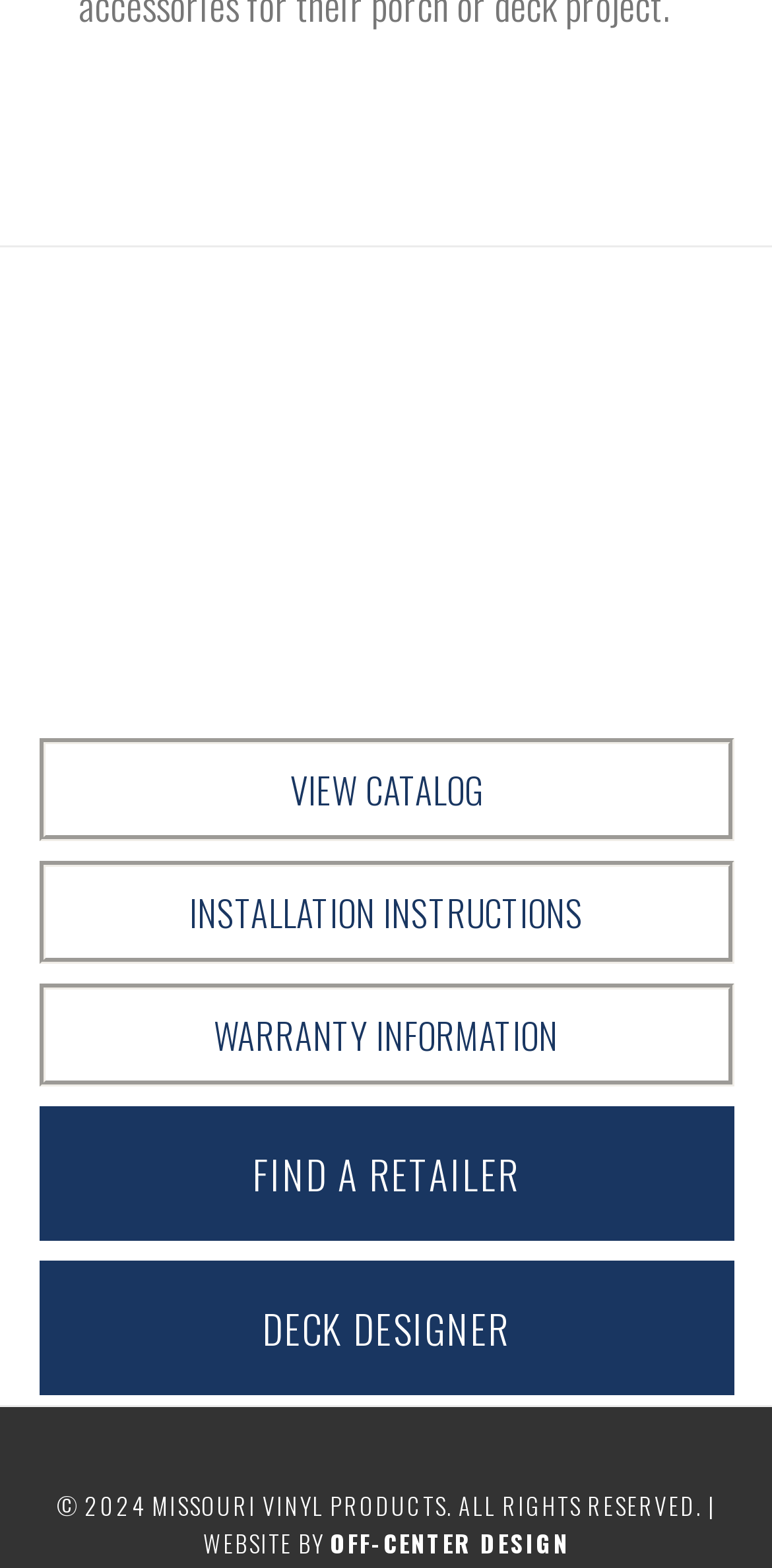Please examine the image and answer the question with a detailed explanation:
What are the different sections available on the webpage?

The different sections available on the webpage can be found in the links and buttons on the webpage, which include 'VIEW CATALOG', 'INSTALLATION INSTRUCTIONS', 'WARRANTY INFORMATION', 'FIND A RETAILER', and 'DECK DESIGNER'.